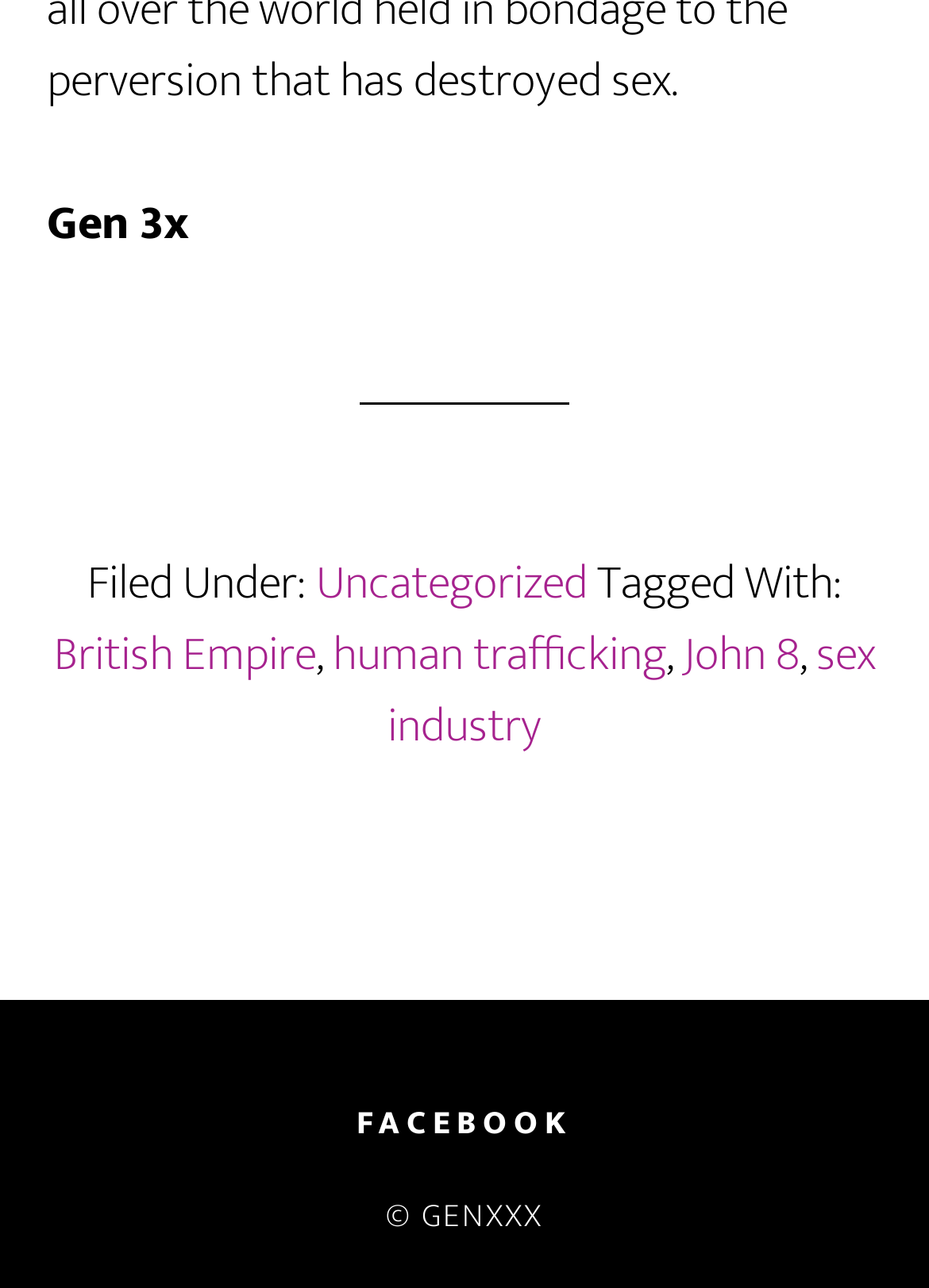Give a one-word or short-phrase answer to the following question: 
What is the category of the article?

Uncategorized